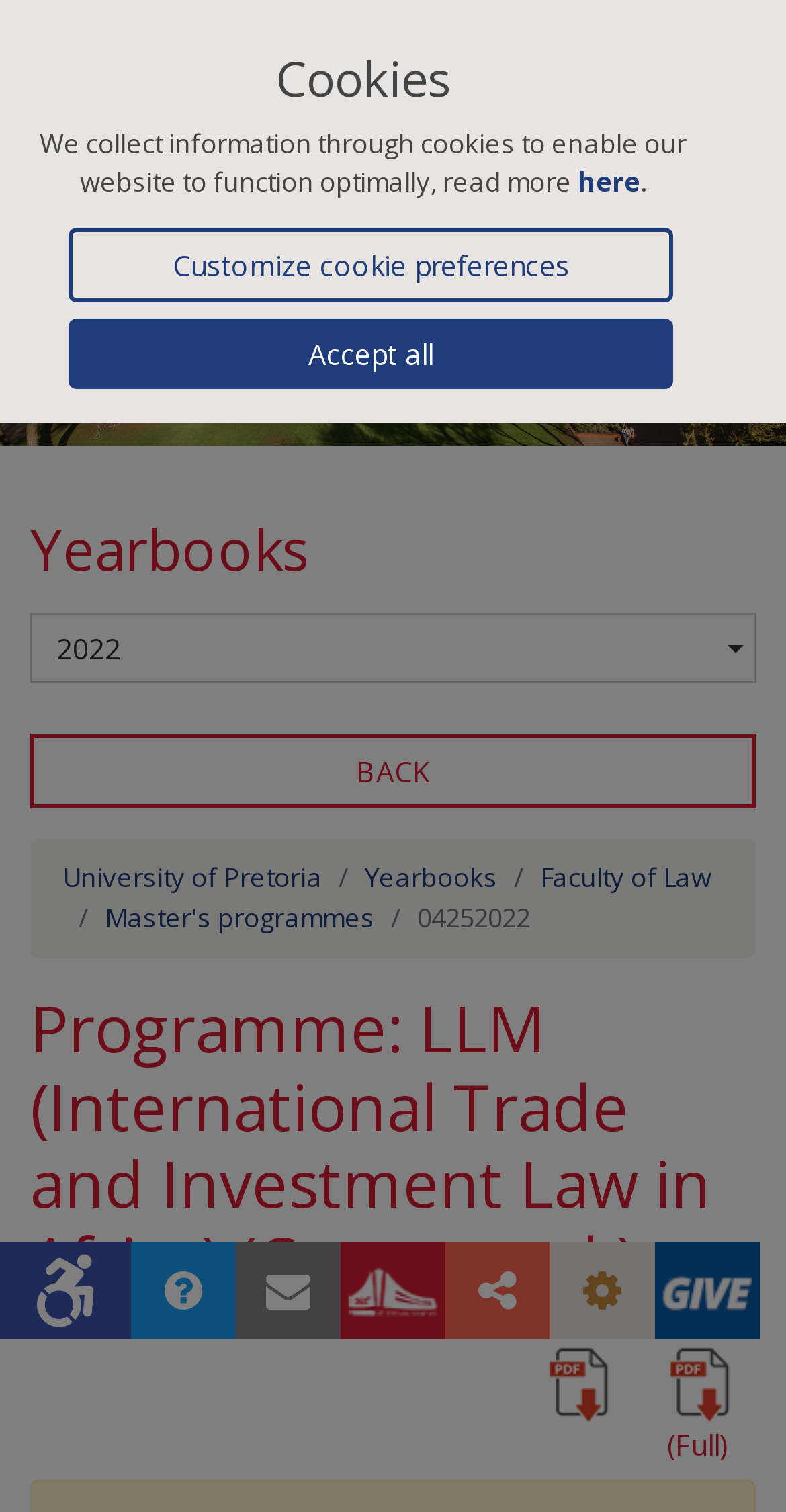Based on the element description "FAQ's", predict the bounding box coordinates of the UI element.

[0.167, 0.821, 0.3, 0.885]